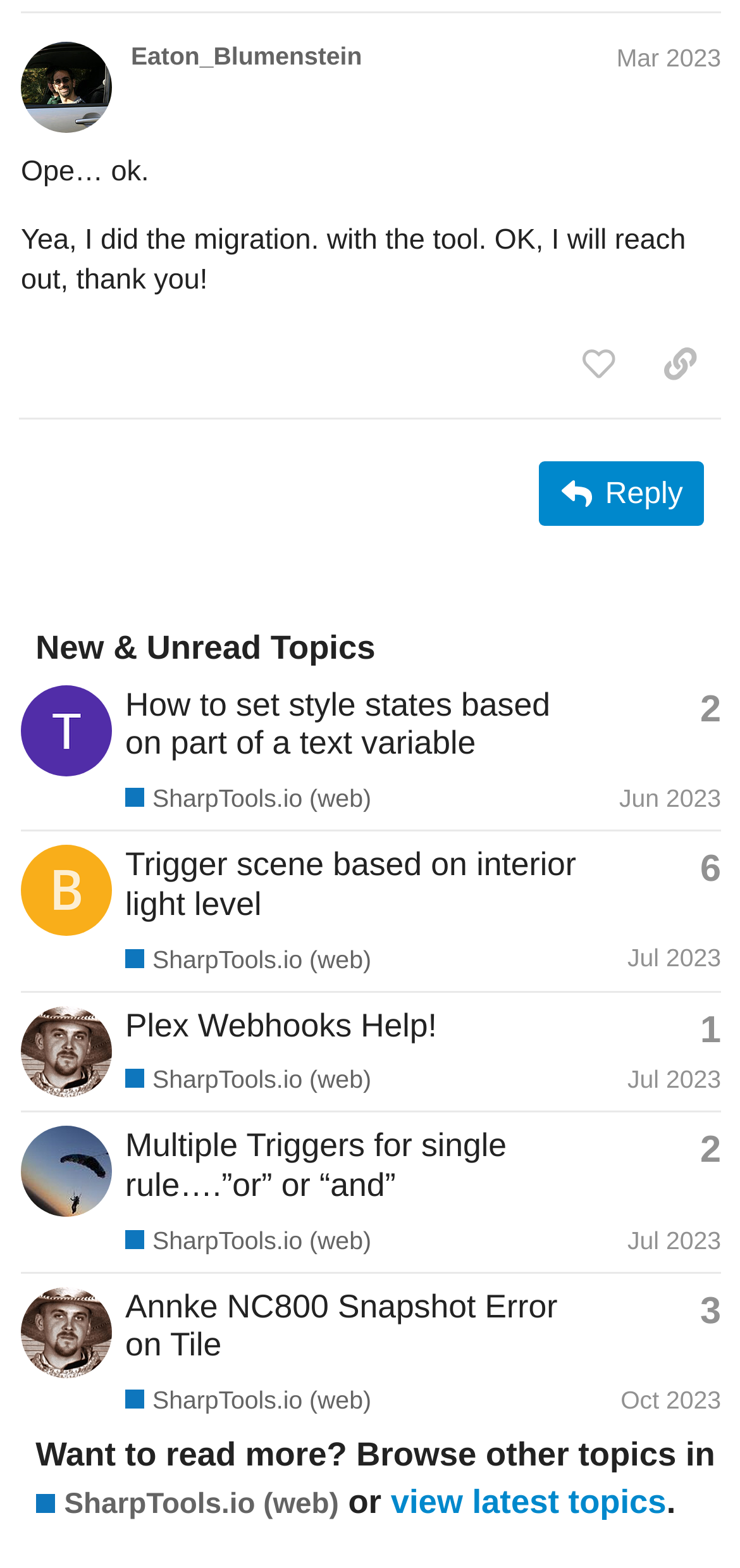What is the name of the latest poster in the first topic?
Could you answer the question in a detailed manner, providing as much information as possible?

I looked at the table of topics and found the first topic 'How to set style states based on part of a text variable' and saw that the latest poster is T_Shoaf.